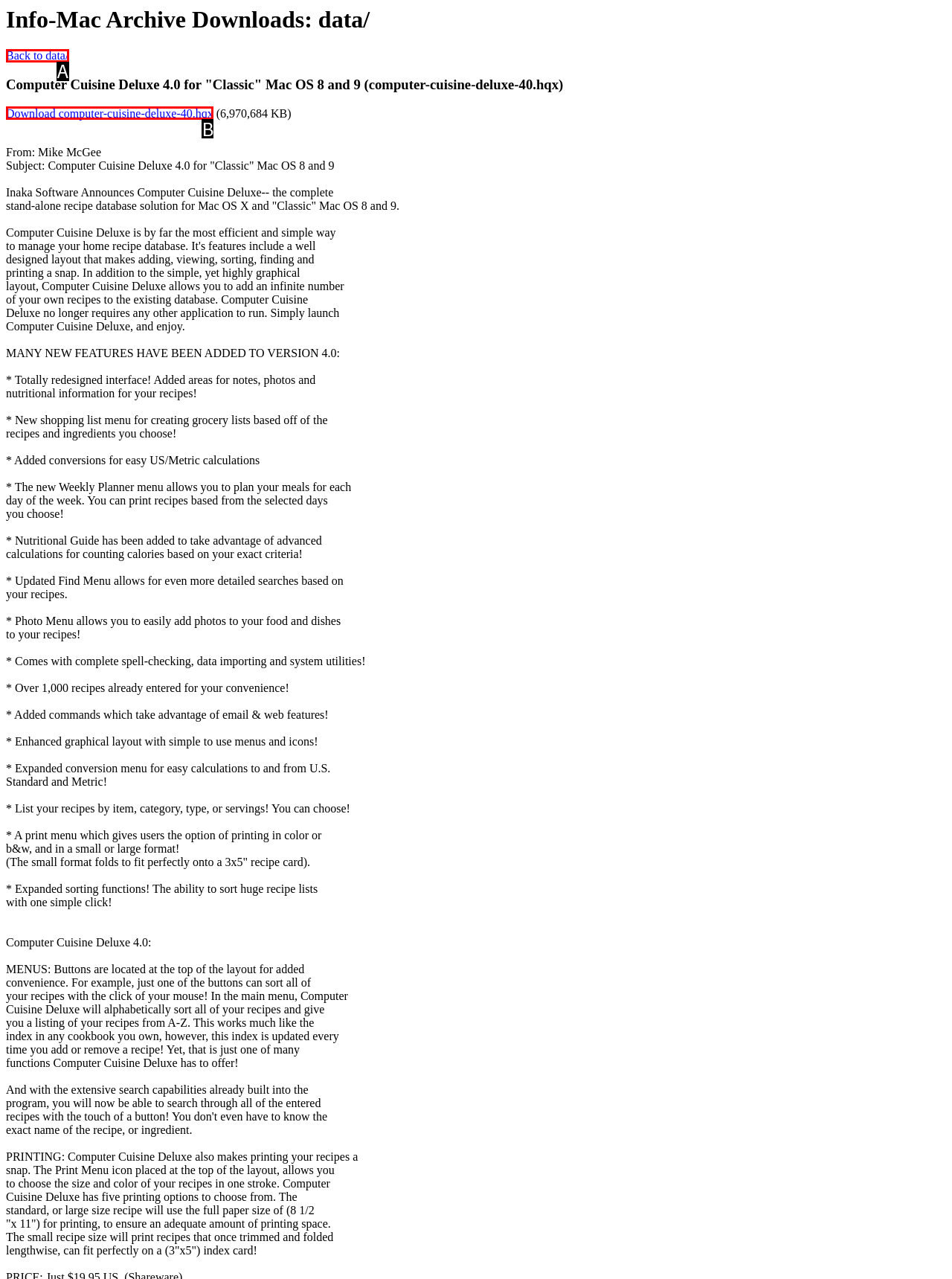Identify the option that corresponds to the given description: Download computer-cuisine-deluxe-40.hqx. Reply with the letter of the chosen option directly.

B